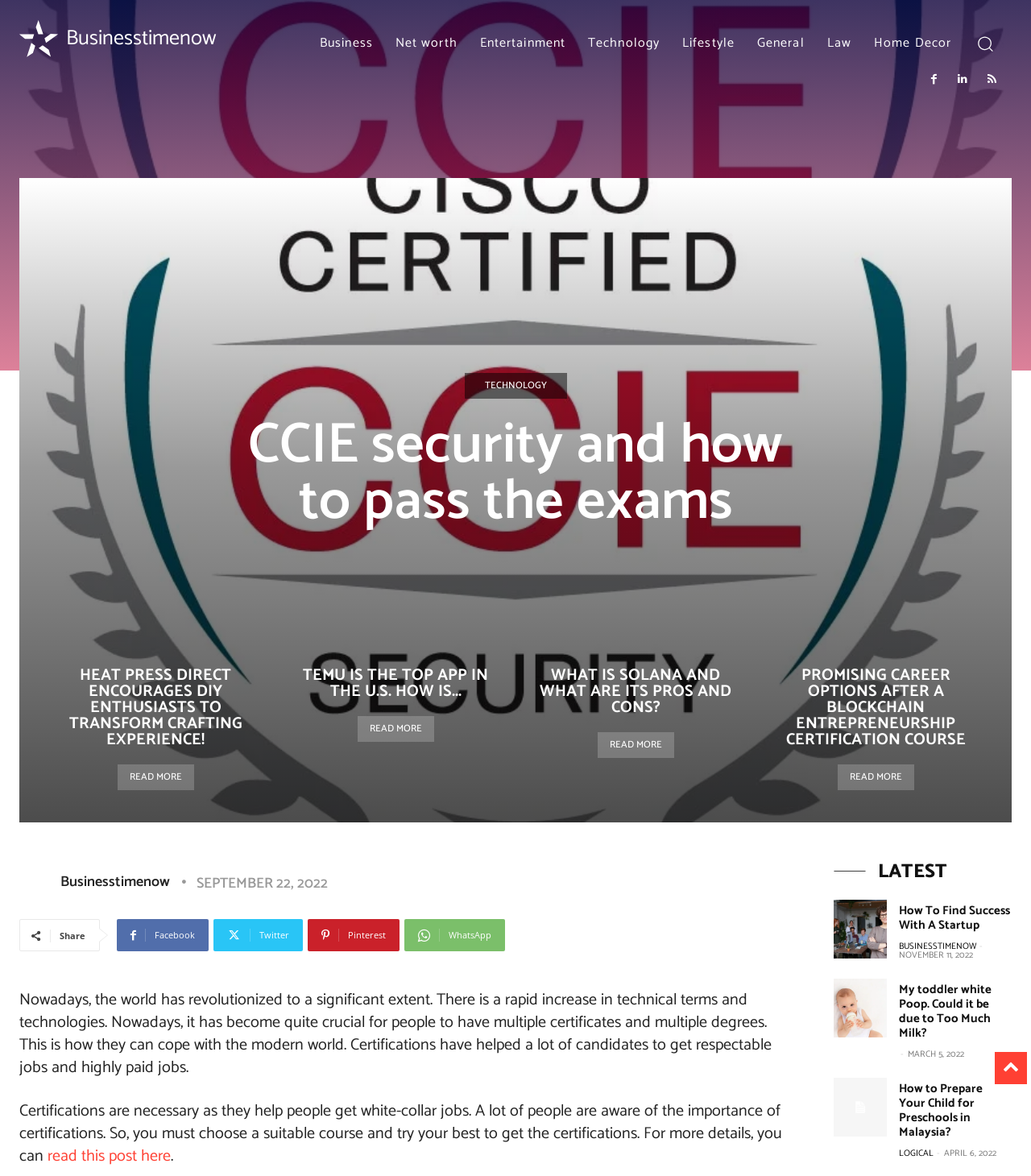Given the element description, predict the bounding box coordinates in the format (top-left x, top-left y, bottom-right x, bottom-right y). Make sure all values are between 0 and 1. Here is the element description: Read more

[0.579, 0.623, 0.654, 0.645]